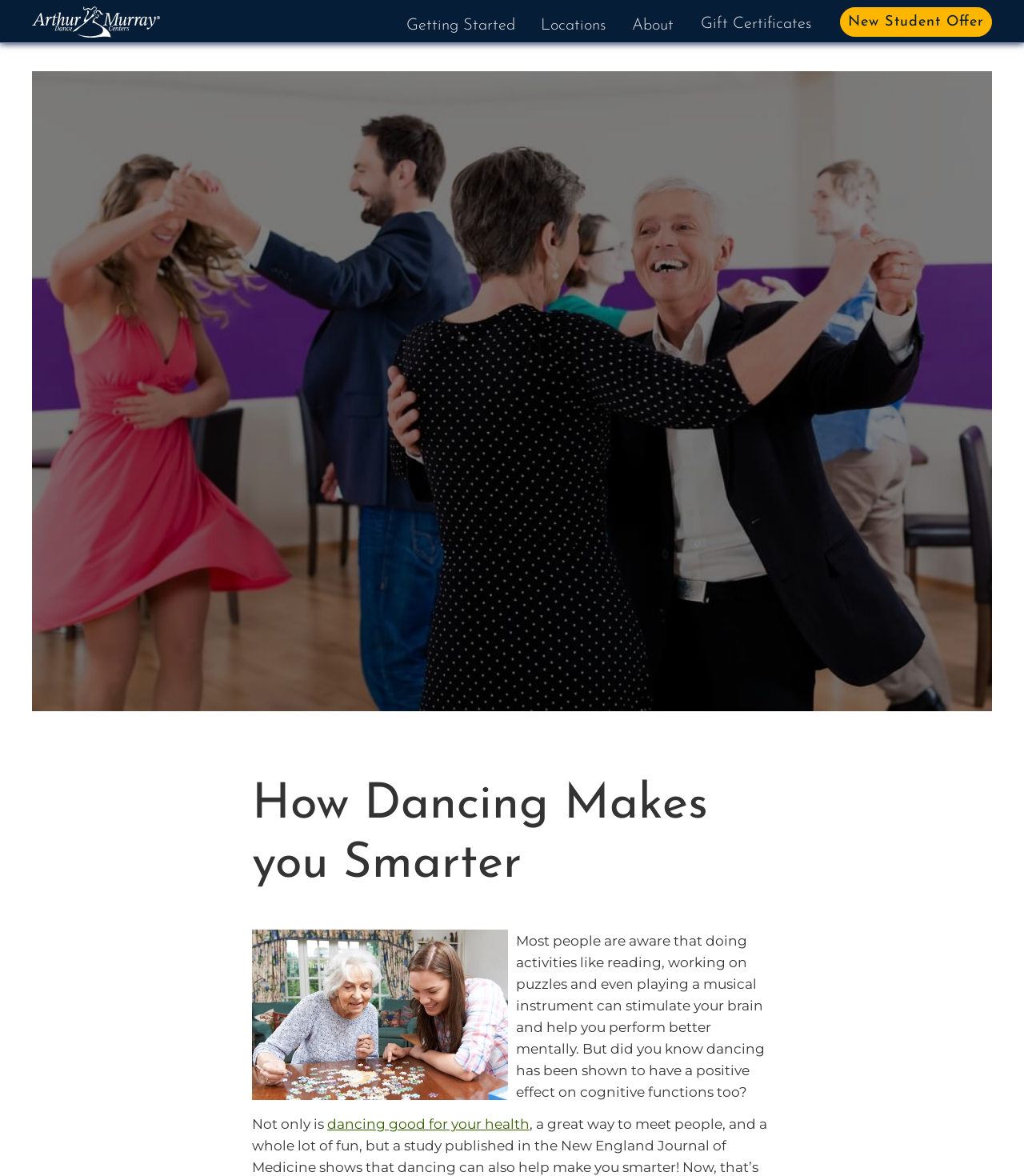What is the name of the dance studio?
Please provide a detailed answer to the question.

The logo at the top left corner of the webpage has the text 'Arthur Murray Logo', which suggests that the webpage is related to the Arthur Murray dance studio.